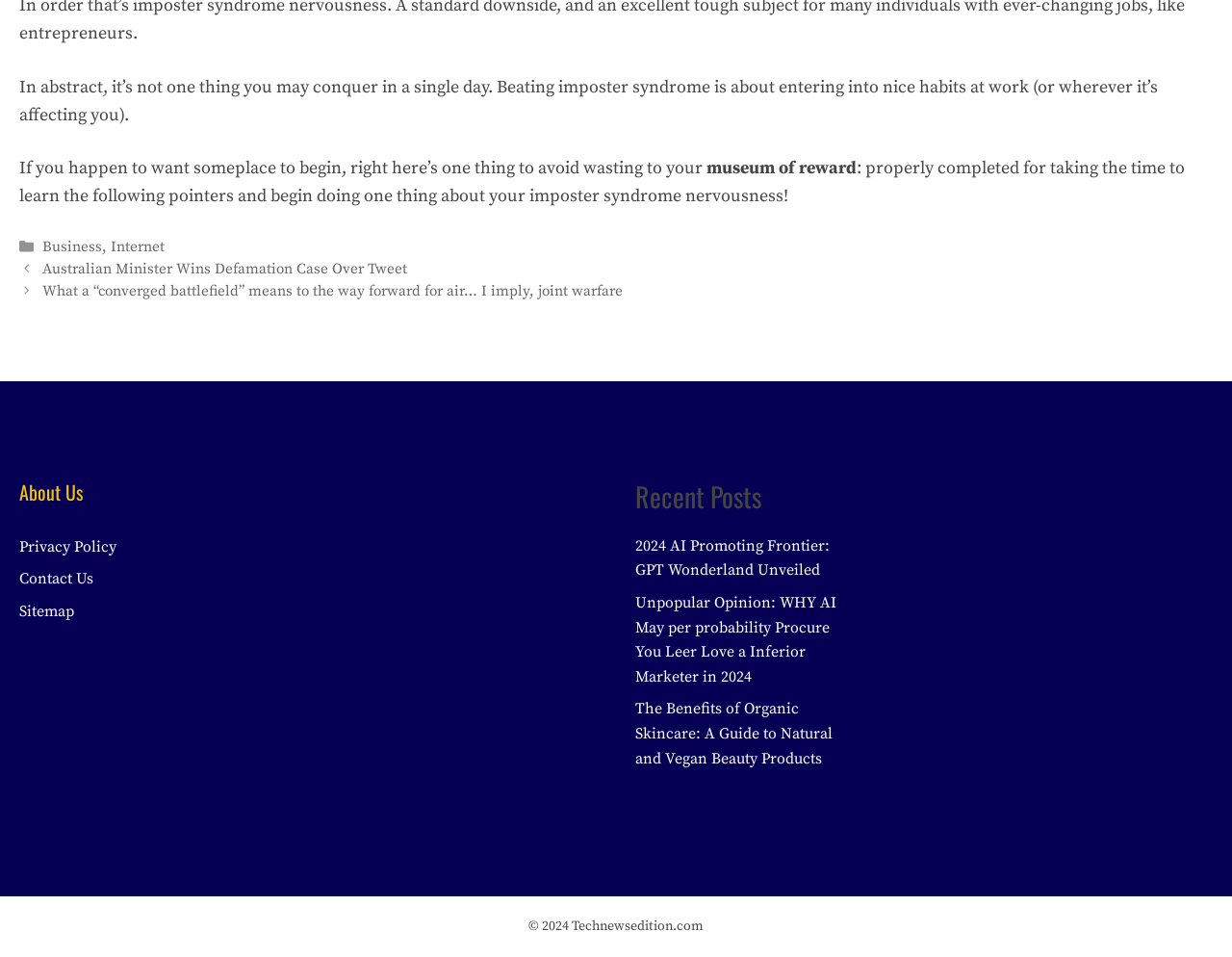Locate the bounding box coordinates of the clickable area to execute the instruction: "View orders". Provide the coordinates as four float numbers between 0 and 1, represented as [left, top, right, bottom].

None